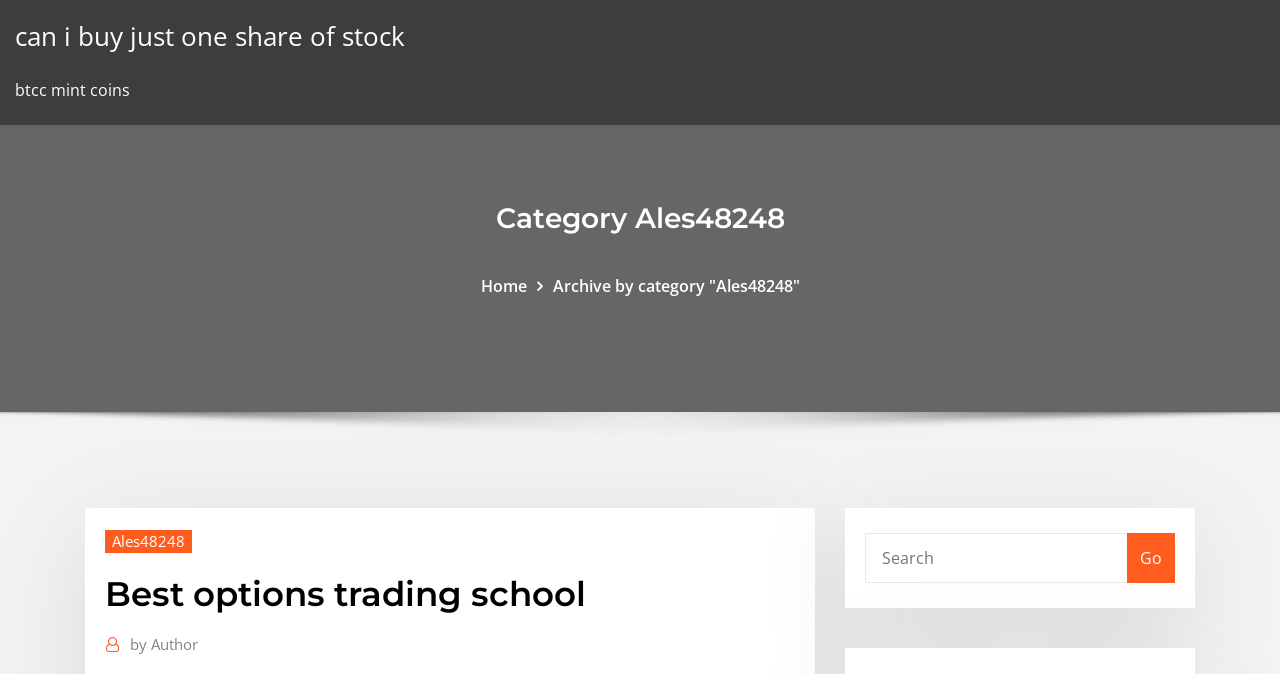Please analyze the image and provide a thorough answer to the question:
What is the purpose of the textbox?

I looked at the textbox element with the label 'Search' and determined that its purpose is to allow users to search for something on the website. The textbox has a bounding box coordinate of [0.676, 0.791, 0.881, 0.865] and is accompanied by a 'Go' button, which suggests that it is used for searching.